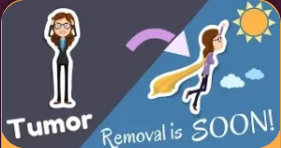What is the message on the right side of the image?
Please respond to the question with as much detail as possible.

The right side of the image portrays the same character transforming into a confident figure with a flowing cape, highlighting hope and anticipation with the message 'Removal is SOON!'.